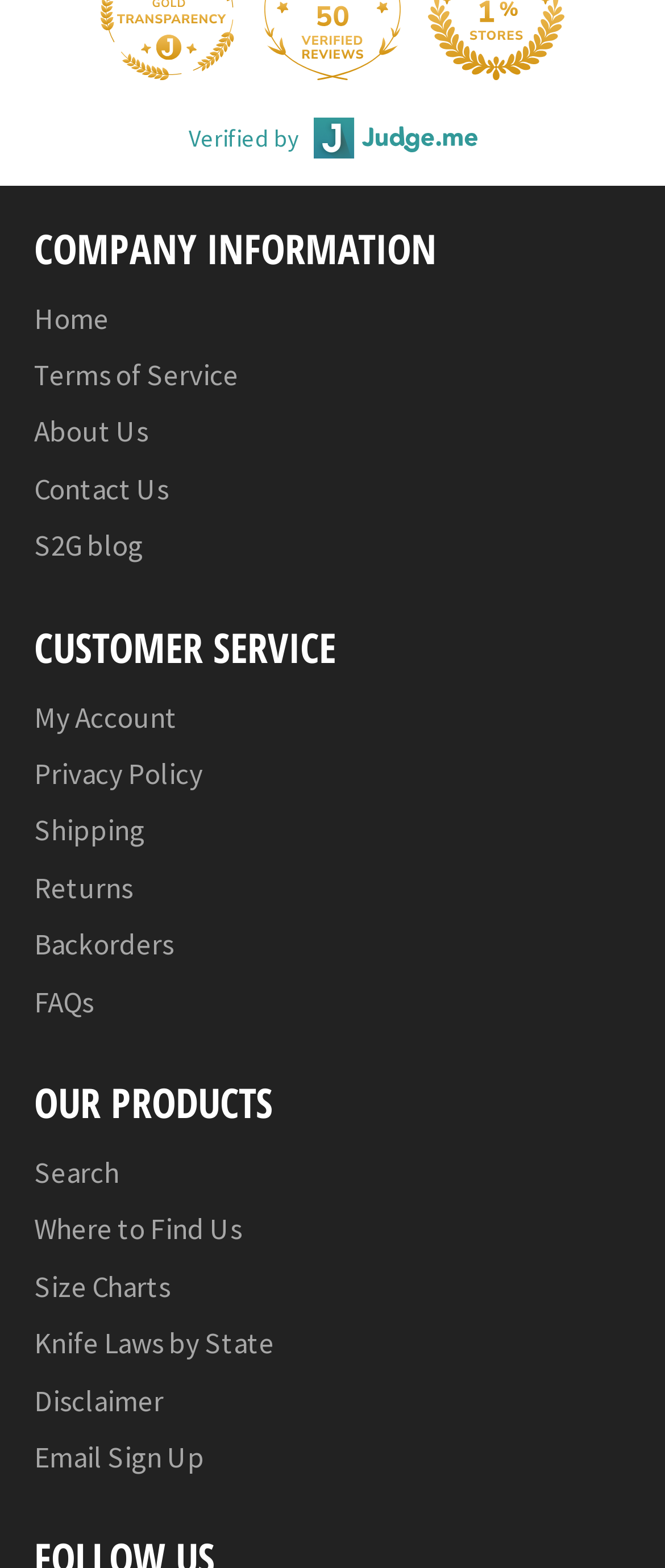Given the following UI element description: "Size Charts", find the bounding box coordinates in the webpage screenshot.

[0.051, 0.808, 0.256, 0.832]